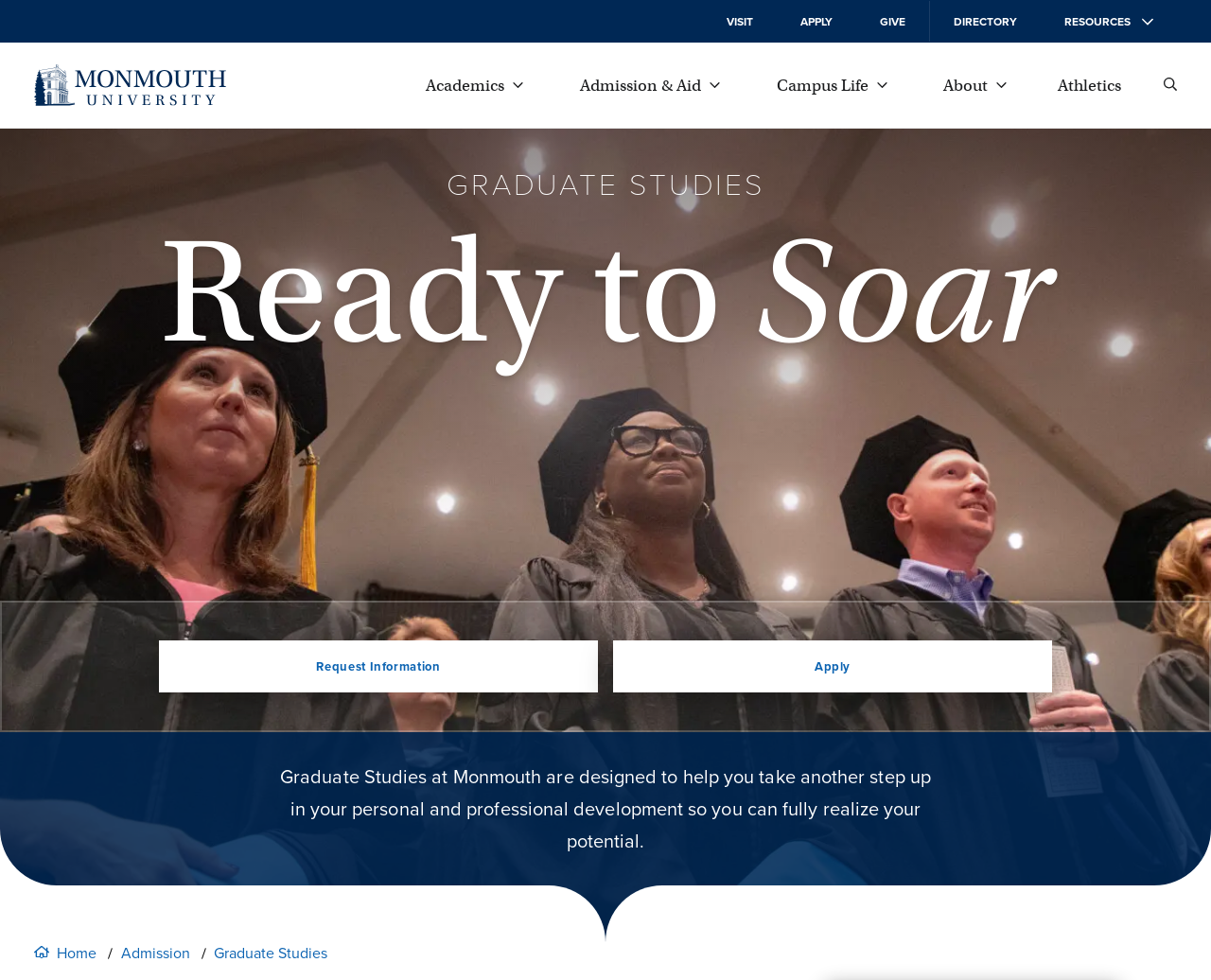Create a detailed narrative of the webpage’s visual and textual elements.

The webpage is about Monmouth University's Graduate Studies program. At the top, there is a navigation bar with quick links to "VISIT", "APPLY", "GIVE", "DIRECTORY", and "RESOURCES". The "RESOURCES" button has a small image next to it. 

To the left of the navigation bar, there is the Monmouth University logo, which is also a link. Below the logo, there is a sitewide navigation menu with buttons for "Academics", "Admission & Aid", "Campus Life", "About", and "Athletics". Each button has a small image next to it.

The main content of the page is divided into two sections. The top section has a heading "GRADUATE STUDIES" and a subheading "Ready to Soar". Below the subheading, there are two links: "Request Information" and "Apply". 

The bottom section has a paragraph of text describing the Graduate Studies program at Monmouth University, stating that it is designed to help students take another step up in their personal and professional development. Below the paragraph, there are three links at the bottom of the page: "Home", "Admission", and "Graduate Studies".